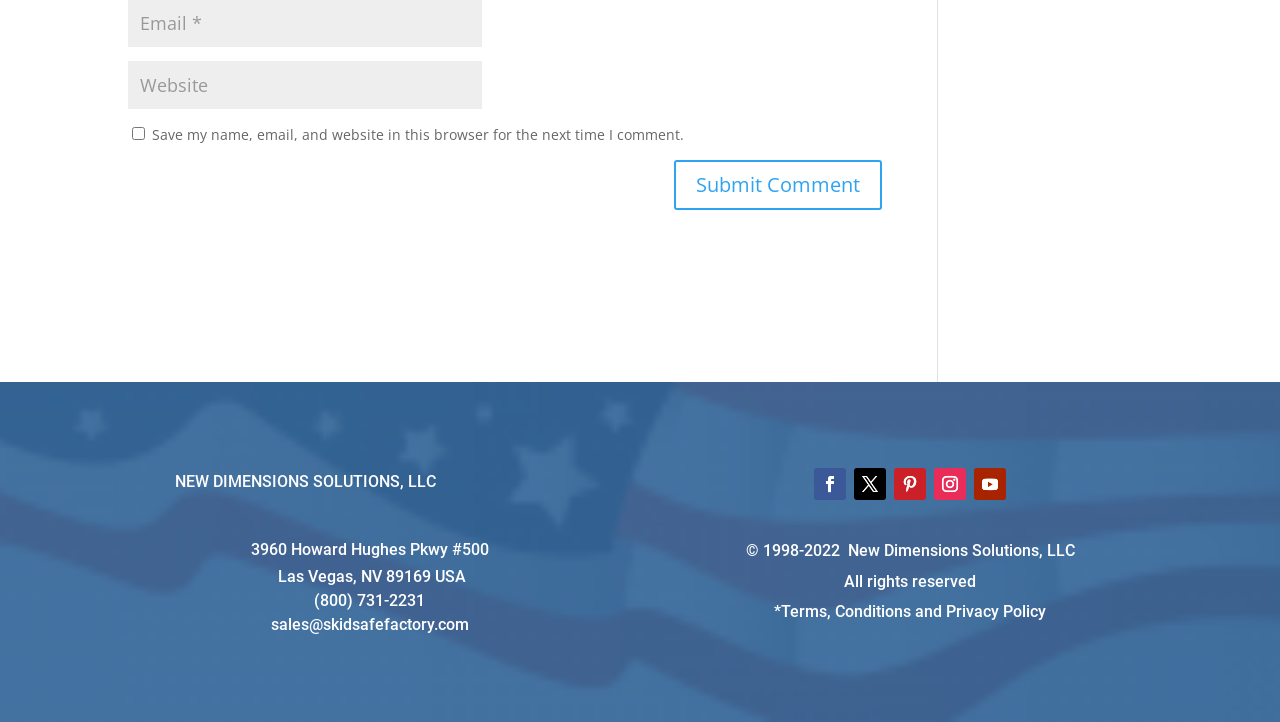Determine the bounding box coordinates of the section to be clicked to follow the instruction: "Enter email". The coordinates should be given as four float numbers between 0 and 1, formatted as [left, top, right, bottom].

[0.1, 0.084, 0.377, 0.151]